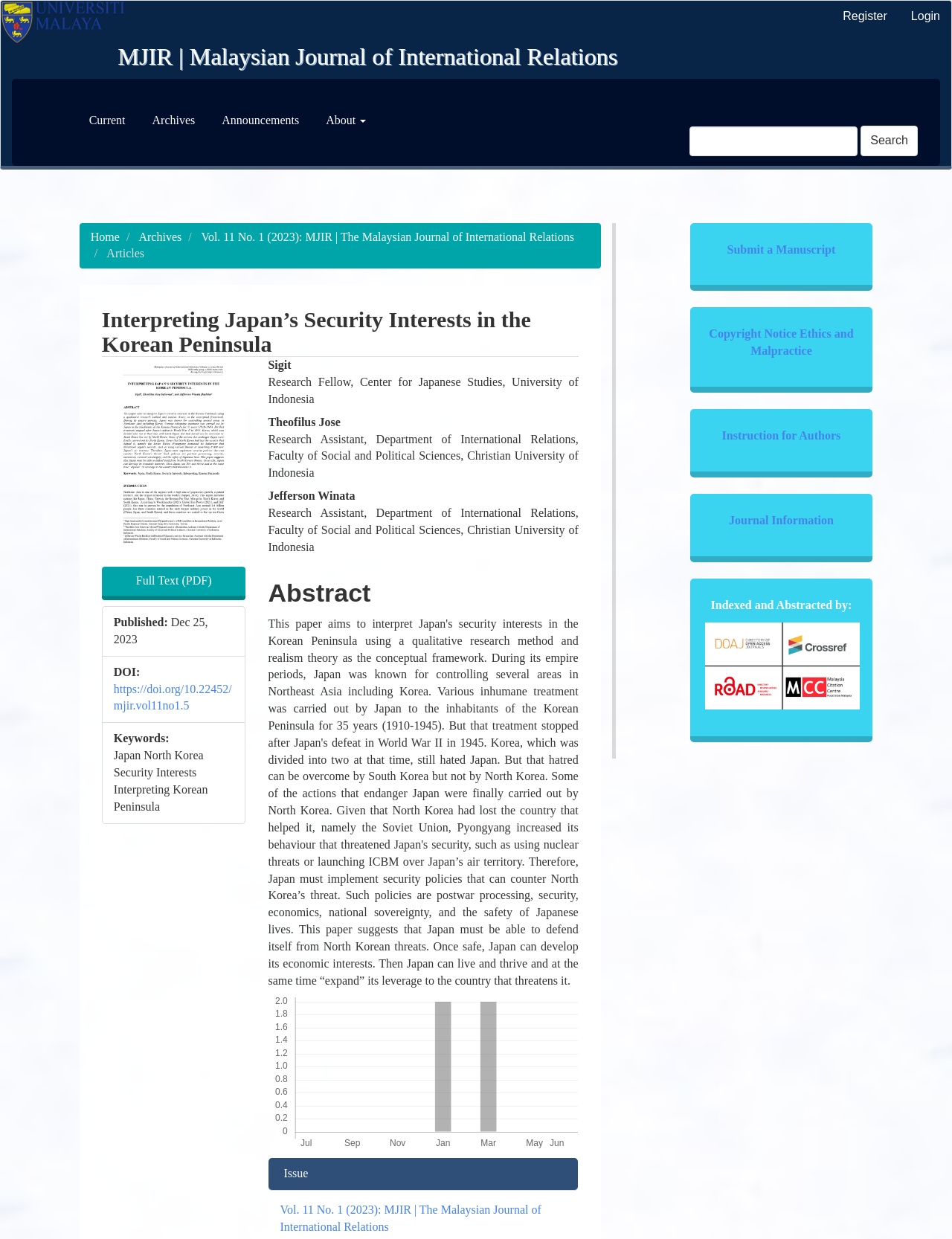Your task is to extract the text of the main heading from the webpage.

Interpreting Japan’s Security Interests in the Korean Peninsula